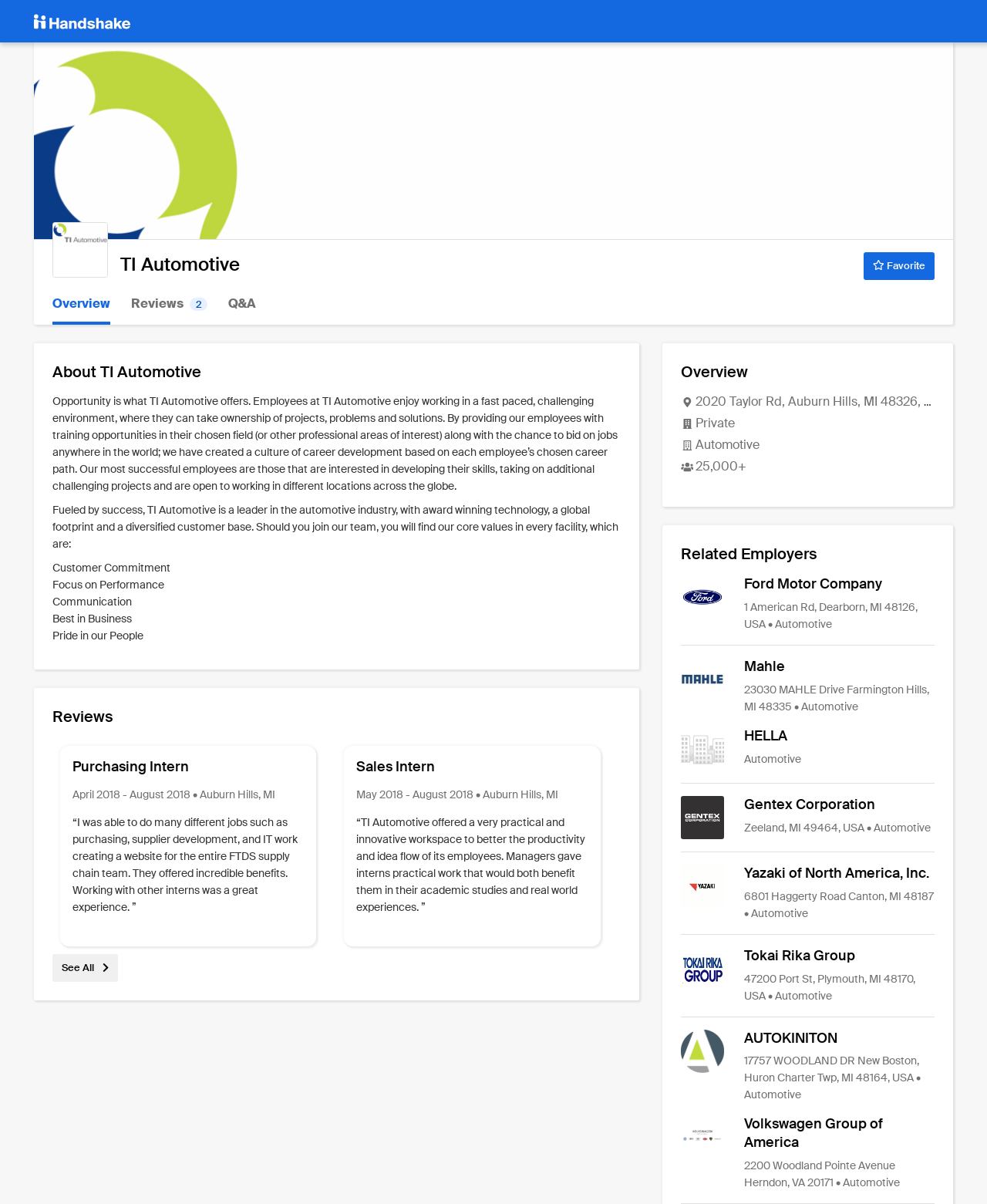Please provide a brief answer to the following inquiry using a single word or phrase:
What are the core values of TI Automotive?

Customer Commitment, Focus on Performance, Communication, Best in Business, Pride in our People